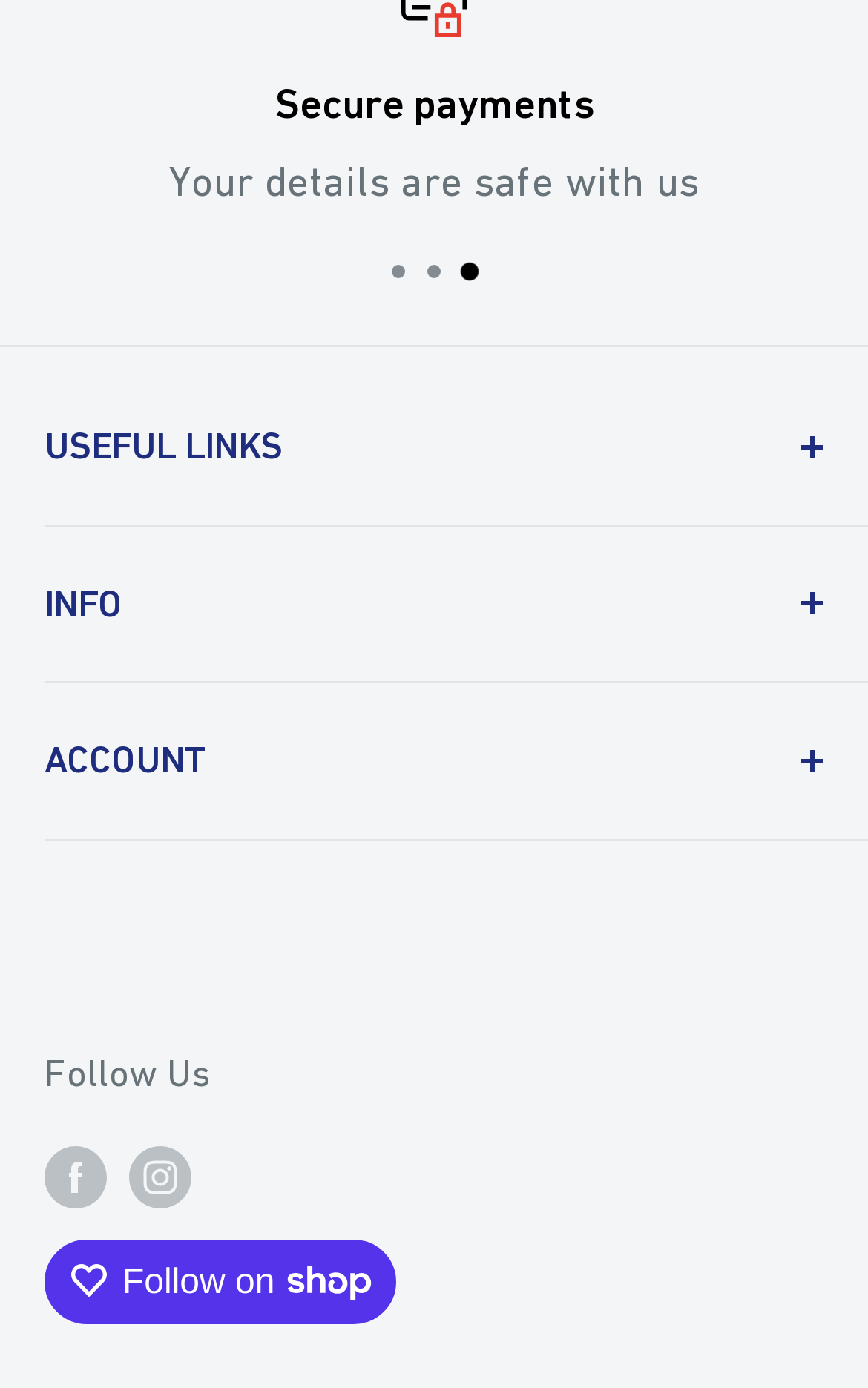What is the last link in the 'ACCOUNT' section? Observe the screenshot and provide a one-word or short phrase answer.

Account